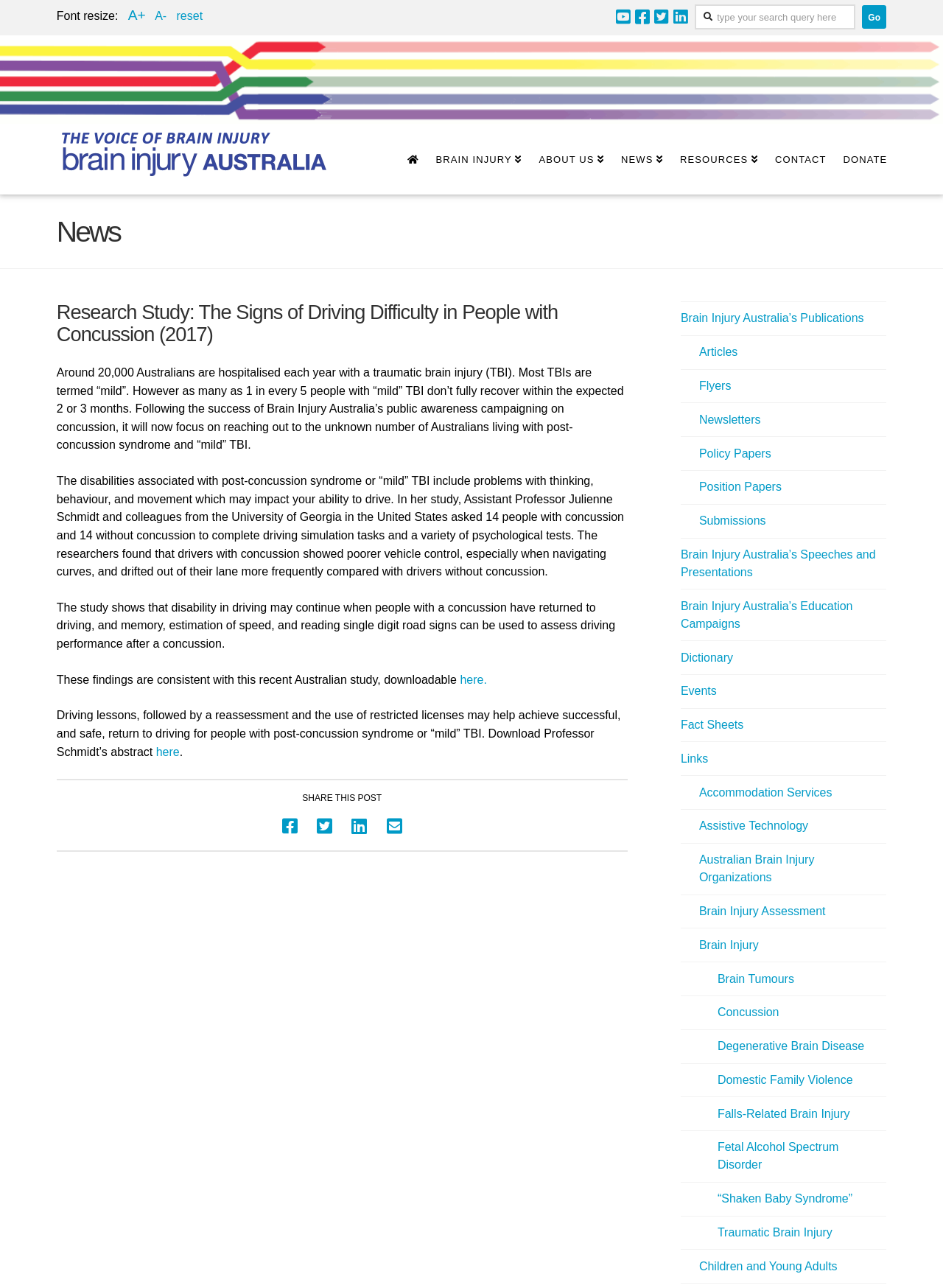Specify the bounding box coordinates of the area to click in order to execute this command: 'Read the research study on driving difficulty in people with concussion'. The coordinates should consist of four float numbers ranging from 0 to 1, and should be formatted as [left, top, right, bottom].

[0.06, 0.234, 0.665, 0.268]